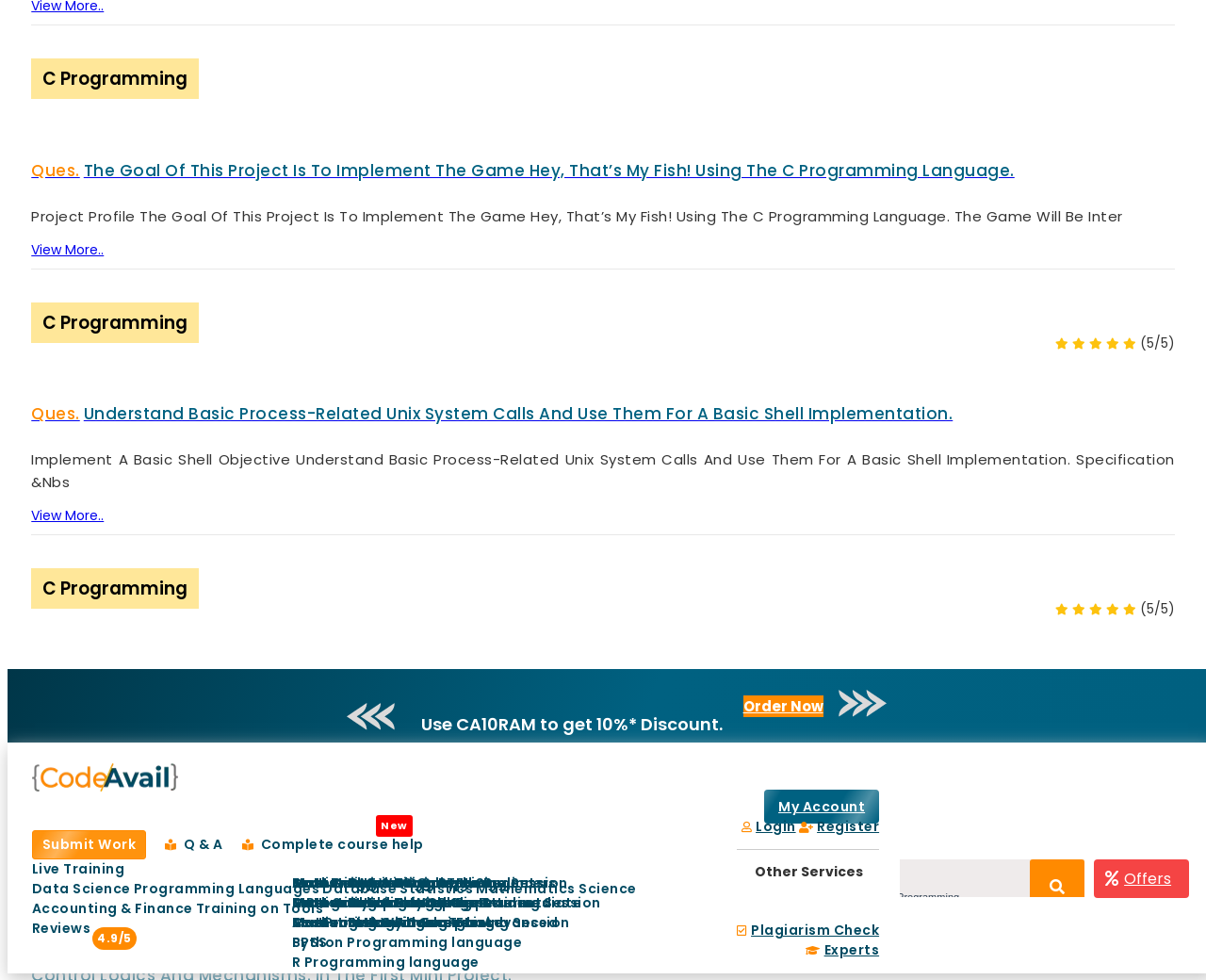Please specify the bounding box coordinates of the clickable region necessary for completing the following instruction: "View services". The coordinates must consist of four float numbers between 0 and 1, i.e., [left, top, right, bottom].

[0.006, 0.294, 0.994, 0.322]